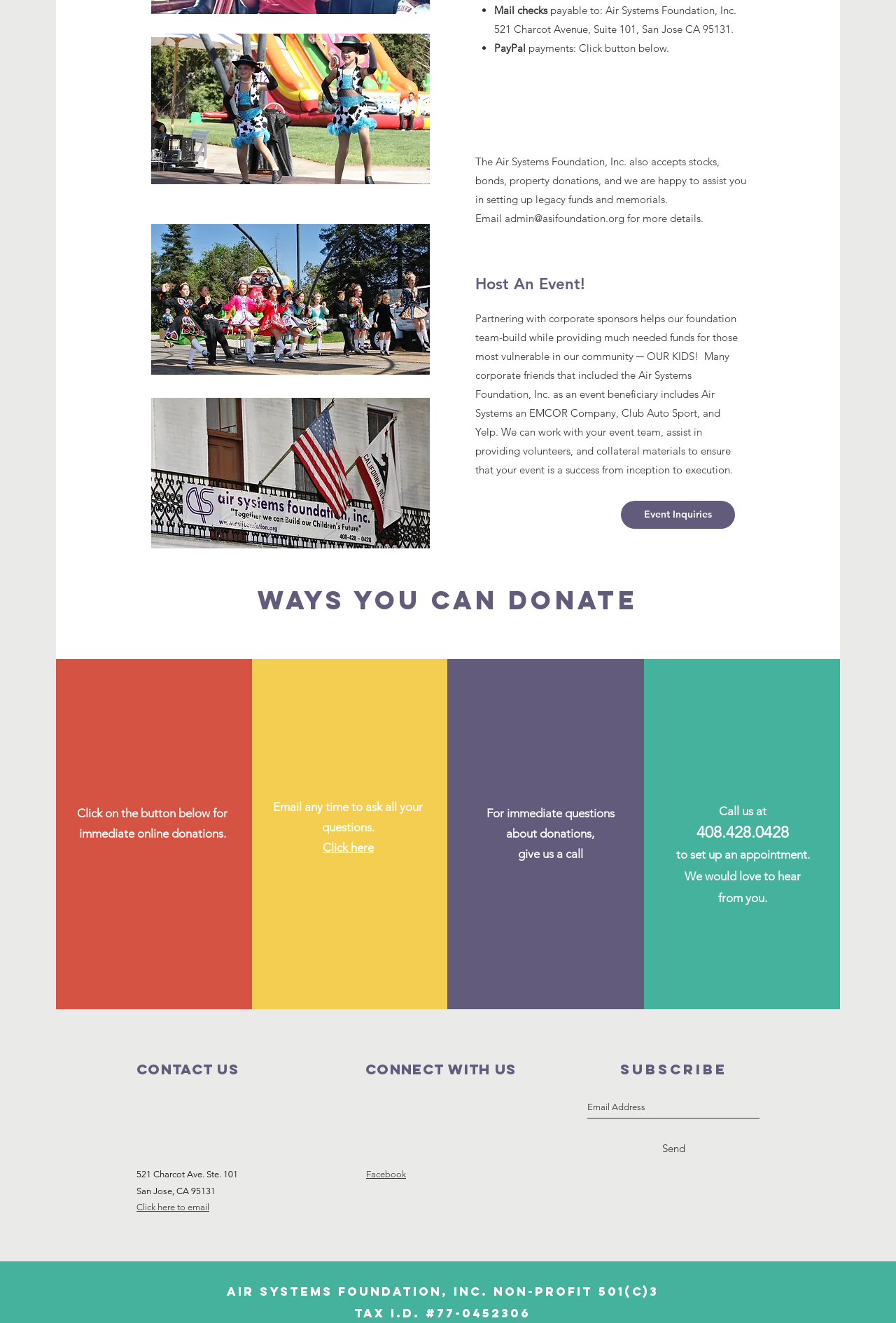Return the bounding box coordinates of the UI element that corresponds to this description: "Send". The coordinates must be given as four float numbers in the range of 0 and 1, [left, top, right, bottom].

[0.655, 0.859, 0.848, 0.878]